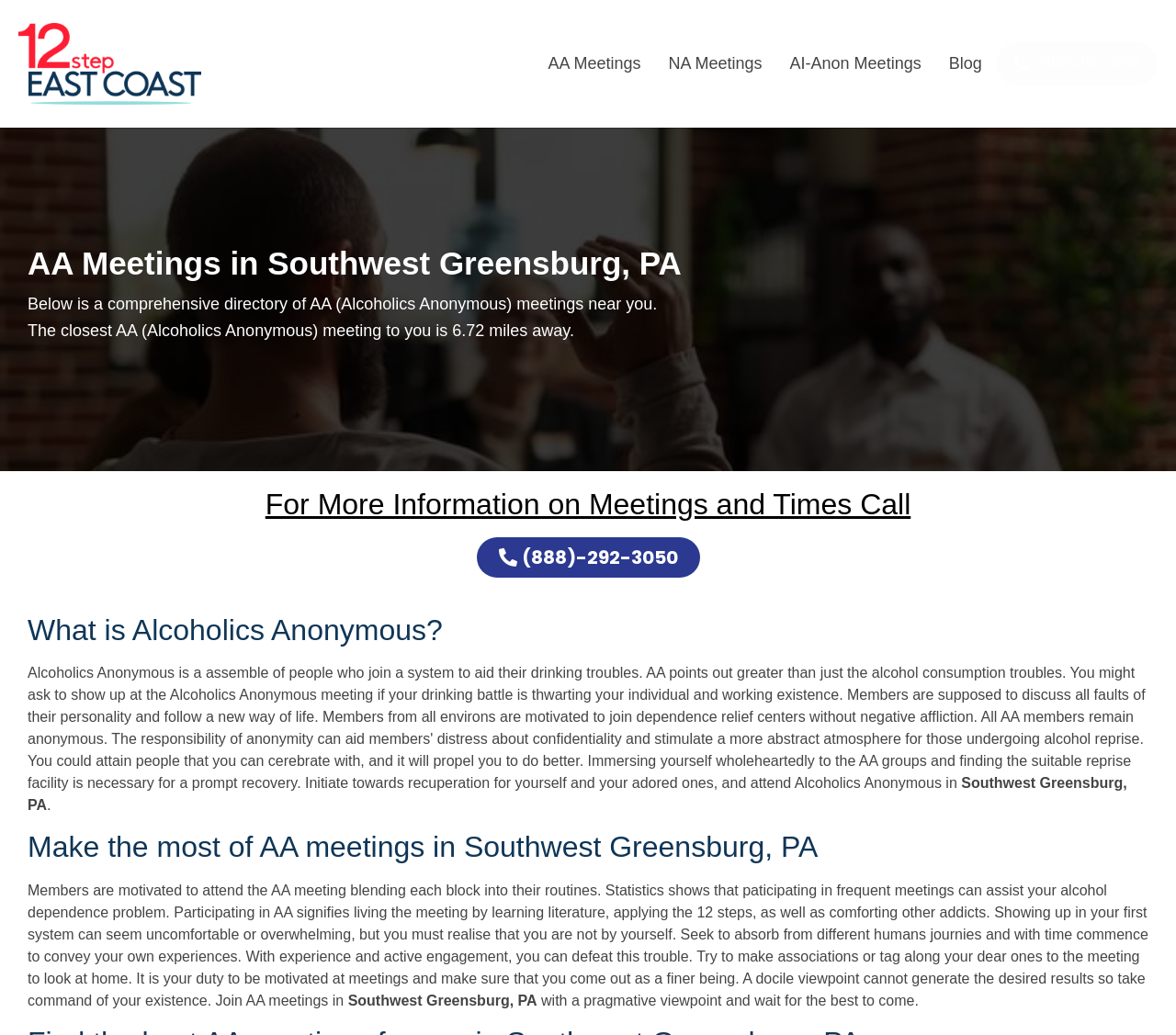Please answer the following question using a single word or phrase: 
What is the phone number for more information on meetings and times?

(888)-292-3050